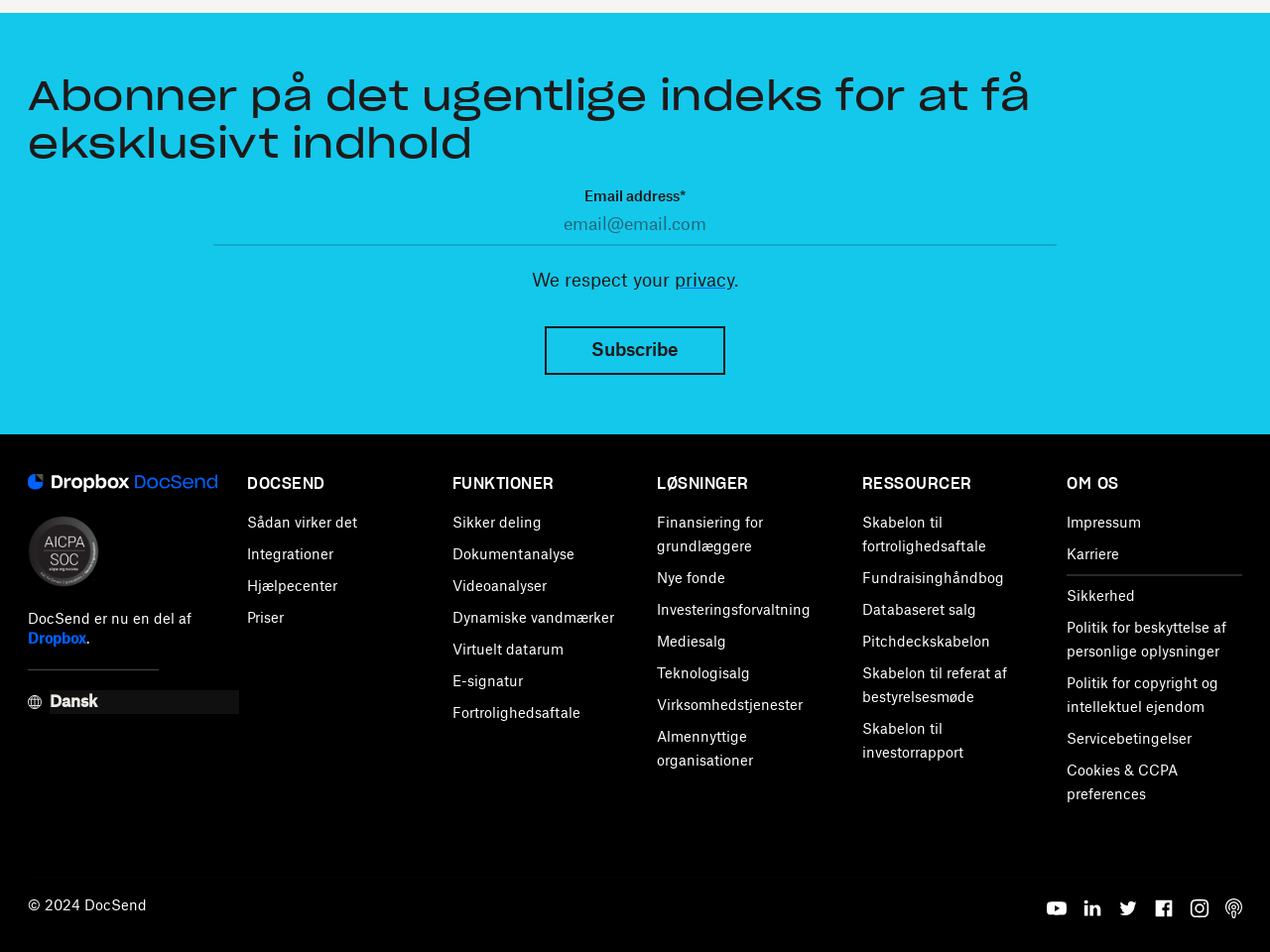Respond to the following query with just one word or a short phrase: 
What is the copyright year of the webpage?

2024